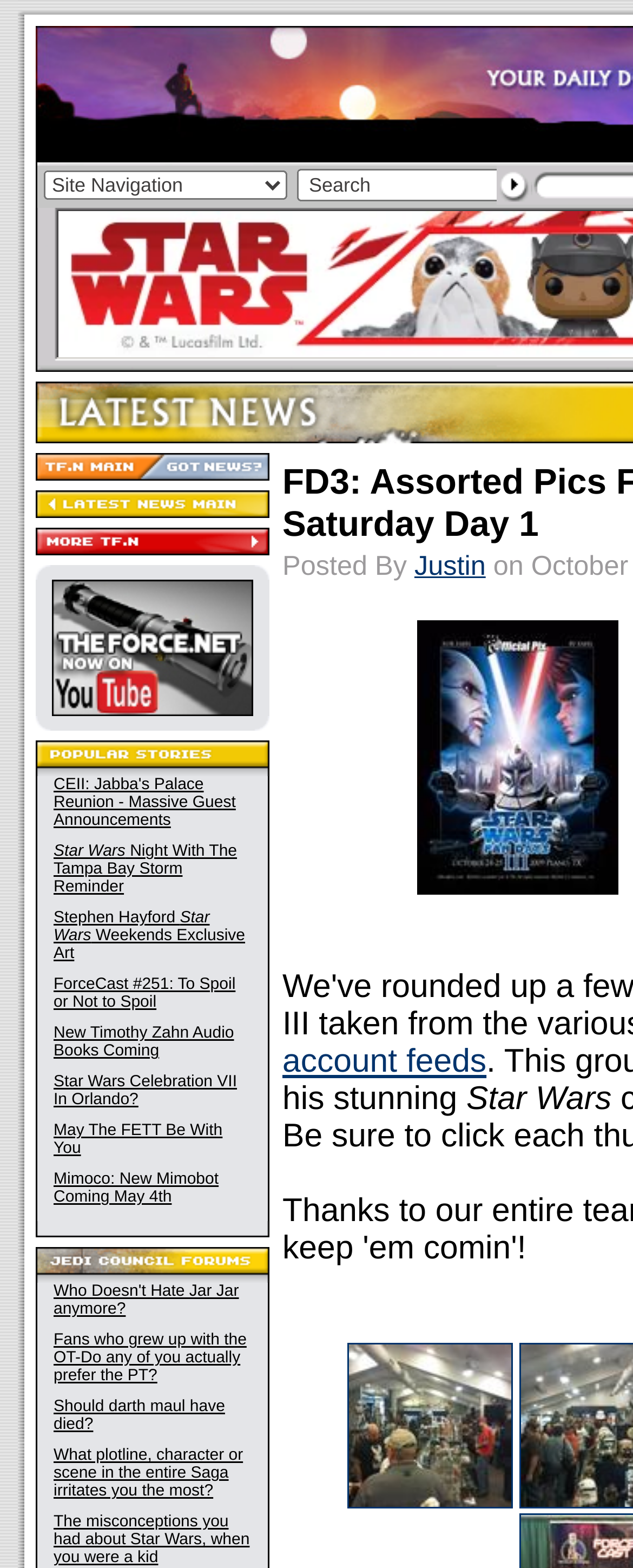With reference to the image, please provide a detailed answer to the following question: What is the purpose of the search bar?

The search bar is located in the top navigation section of the webpage, and it has a textbox and a submit button. This suggests that its purpose is to allow users to search for specific content within the website.